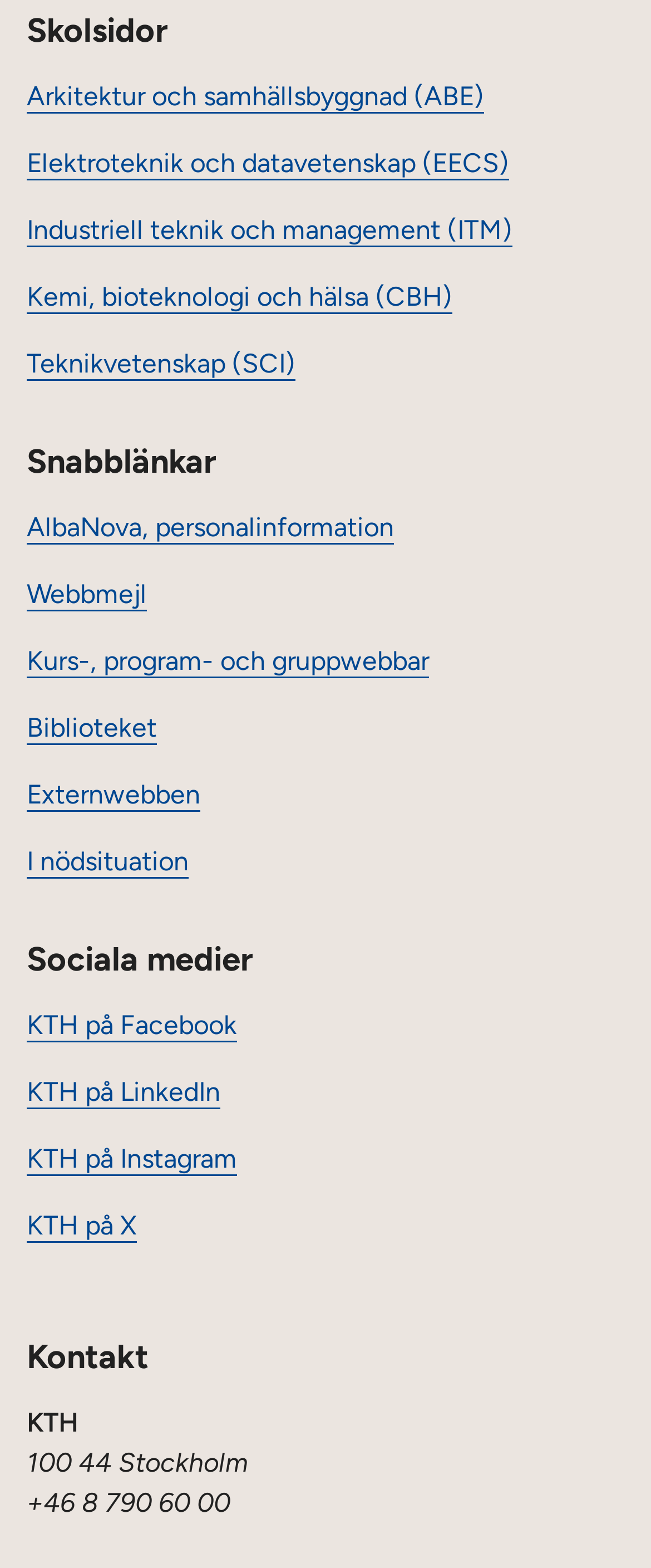Determine the bounding box coordinates for the area that needs to be clicked to fulfill this task: "Check Kontakt information". The coordinates must be given as four float numbers between 0 and 1, i.e., [left, top, right, bottom].

[0.041, 0.85, 0.959, 0.88]